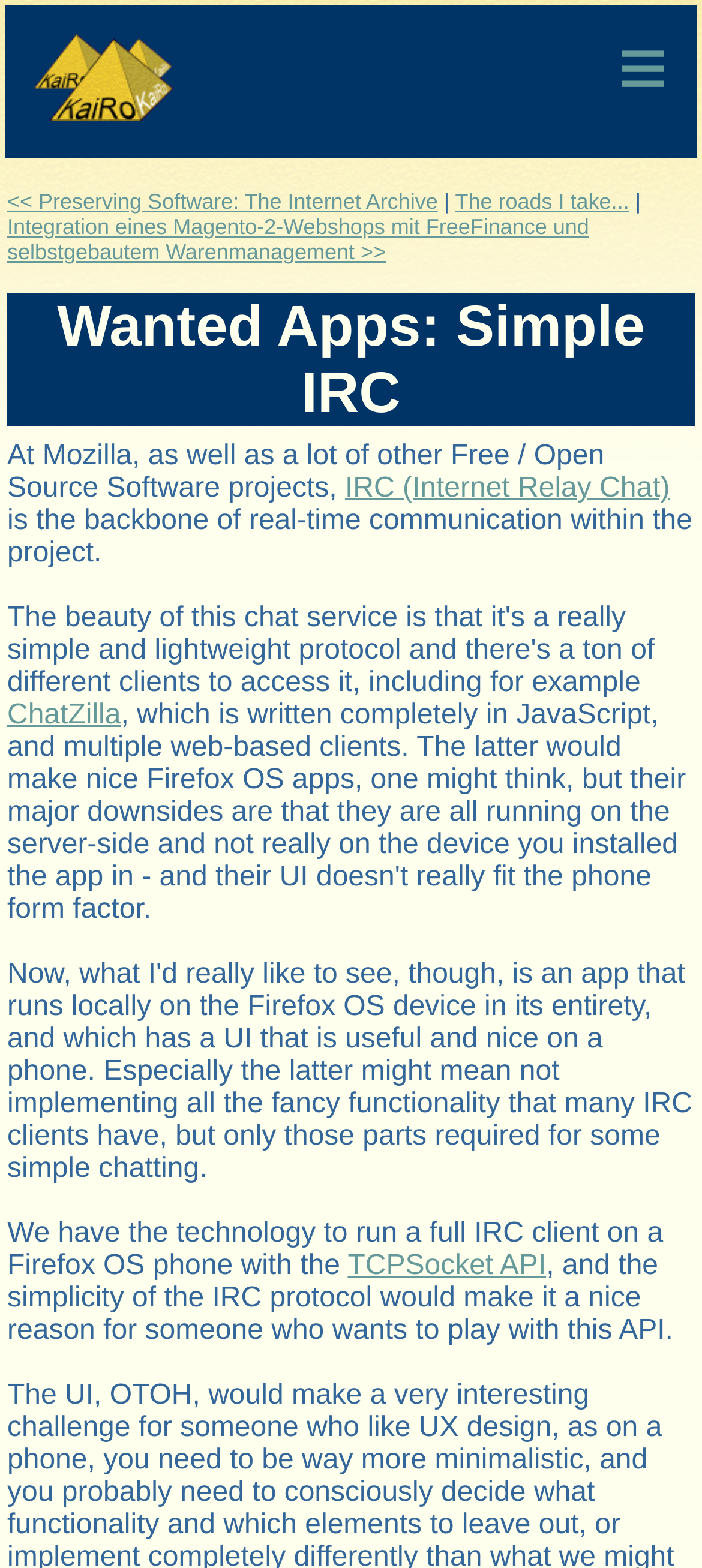Answer this question in one word or a short phrase: What is the author's affiliation?

Mozilla